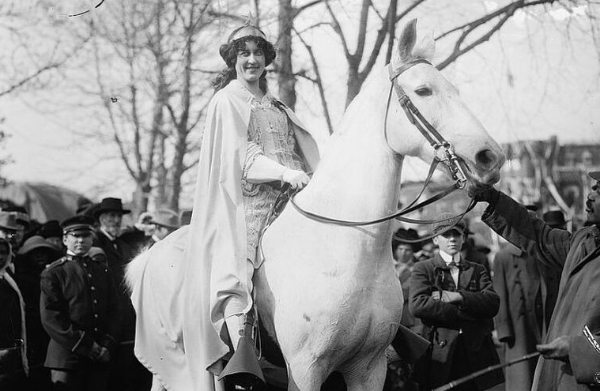Answer the question with a single word or phrase: 
What is the atmosphere of the event?

Serene yet determined